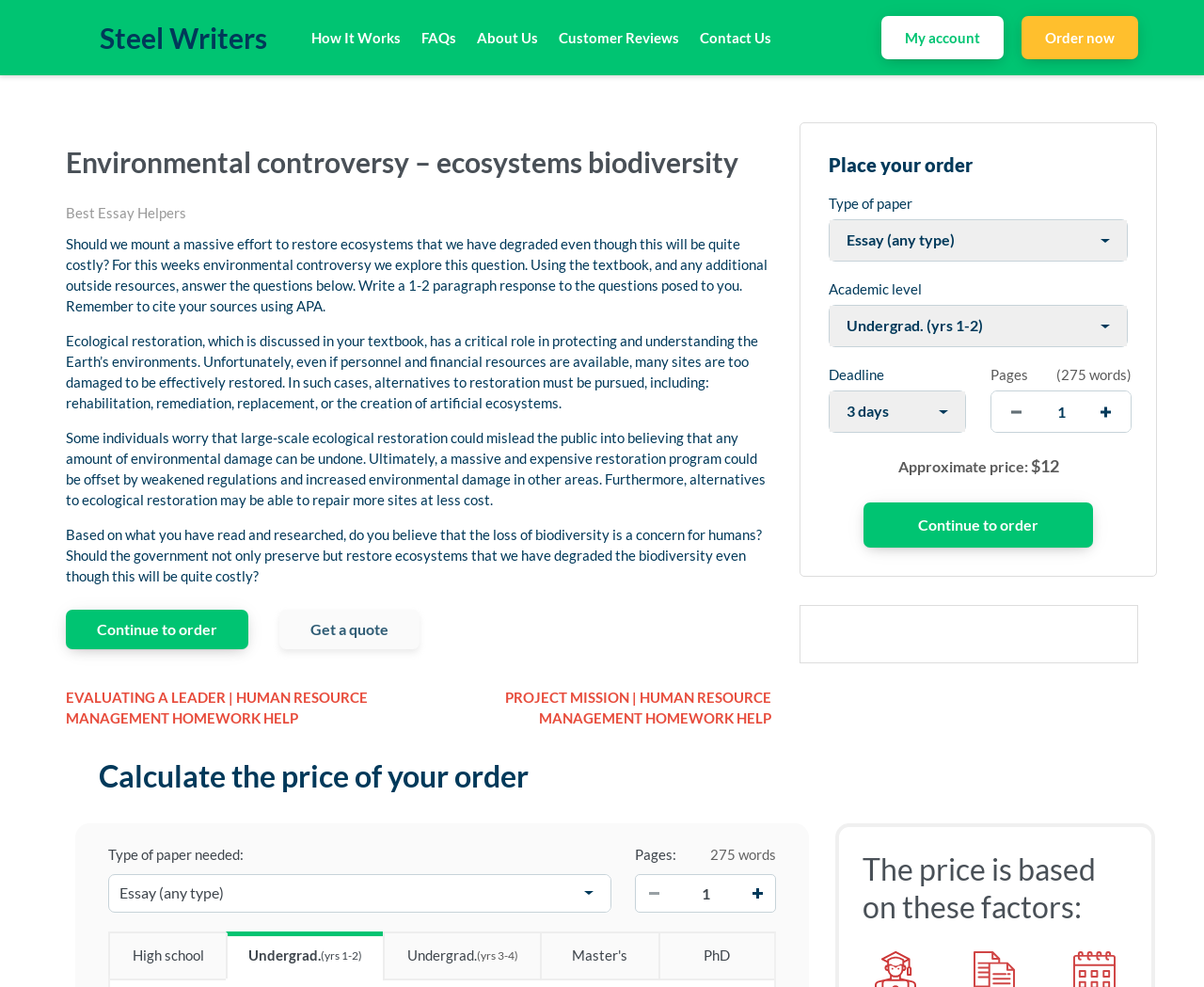What is the purpose of the 'Calculate the price of your order' section?
With the help of the image, please provide a detailed response to the question.

The purpose of the 'Calculate the price of your order' section is to allow users to input their order details, such as type of paper, academic level, deadline, and pages, and calculate the approximate price of their order.